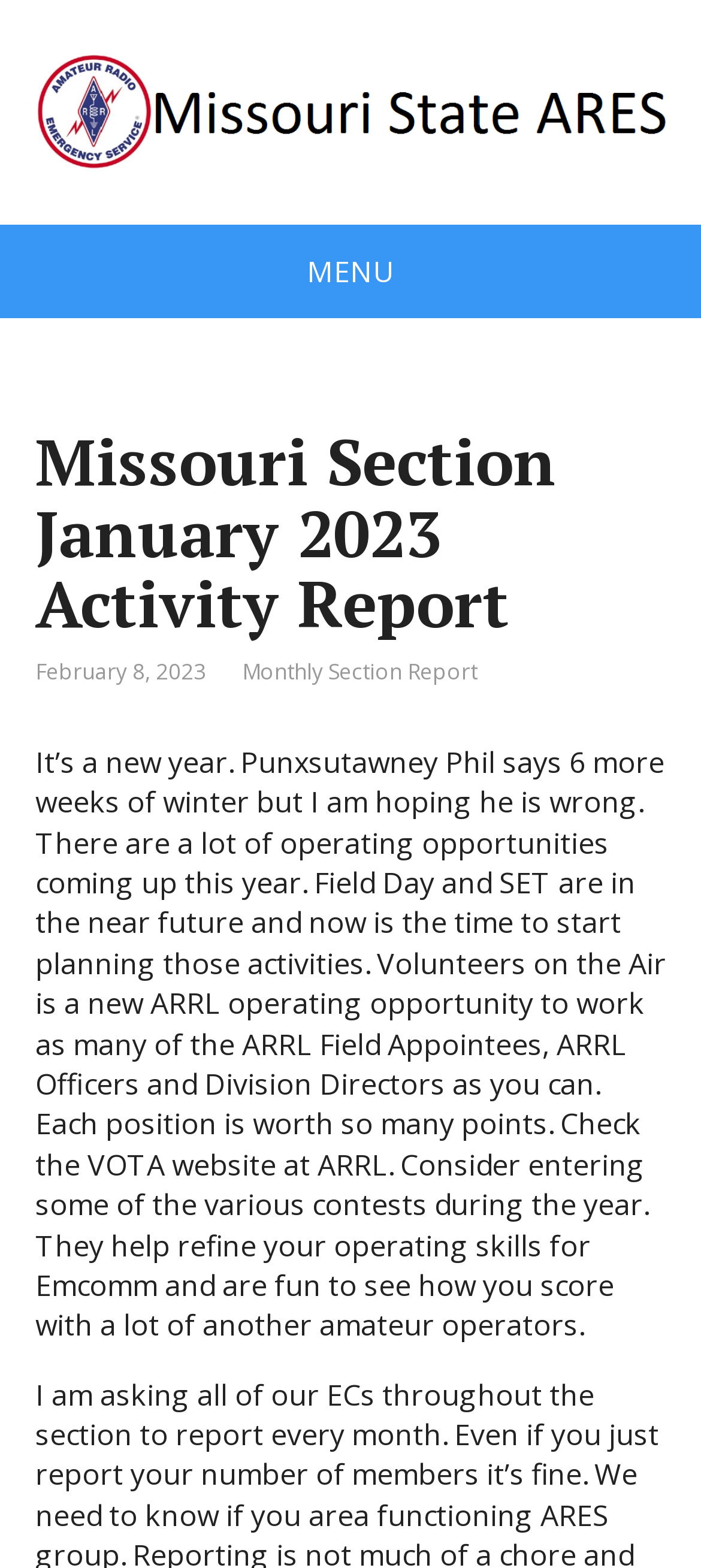What is the purpose of the Volunteers on the Air operating opportunity?
Please give a well-detailed answer to the question.

The purpose of the Volunteers on the Air operating opportunity is mentioned in the static text 'Volunteers on the Air is a new ARRL operating opportunity to work as many of the ARRL Field Appointees, ARRL Officers and Division Directors as you can'.